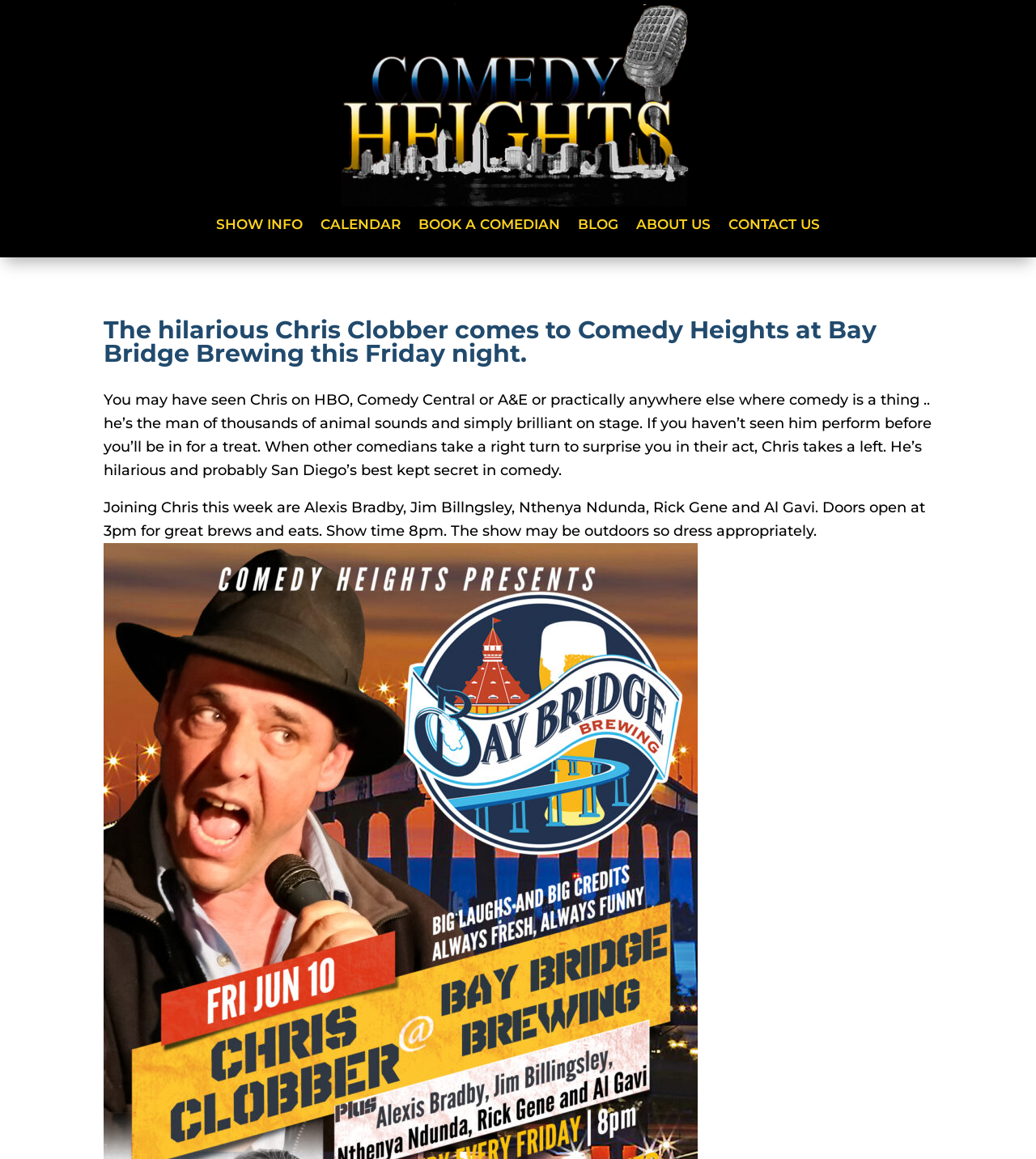What is the possible location of the show?
Answer the question with a detailed explanation, including all necessary information.

From the StaticText element with the text 'The hilarious Chris Clobber comes to Comedy Heights at Bay Bridge Brewing this Friday night.', we can infer that the possible location of the show is Bay Bridge Brewing.